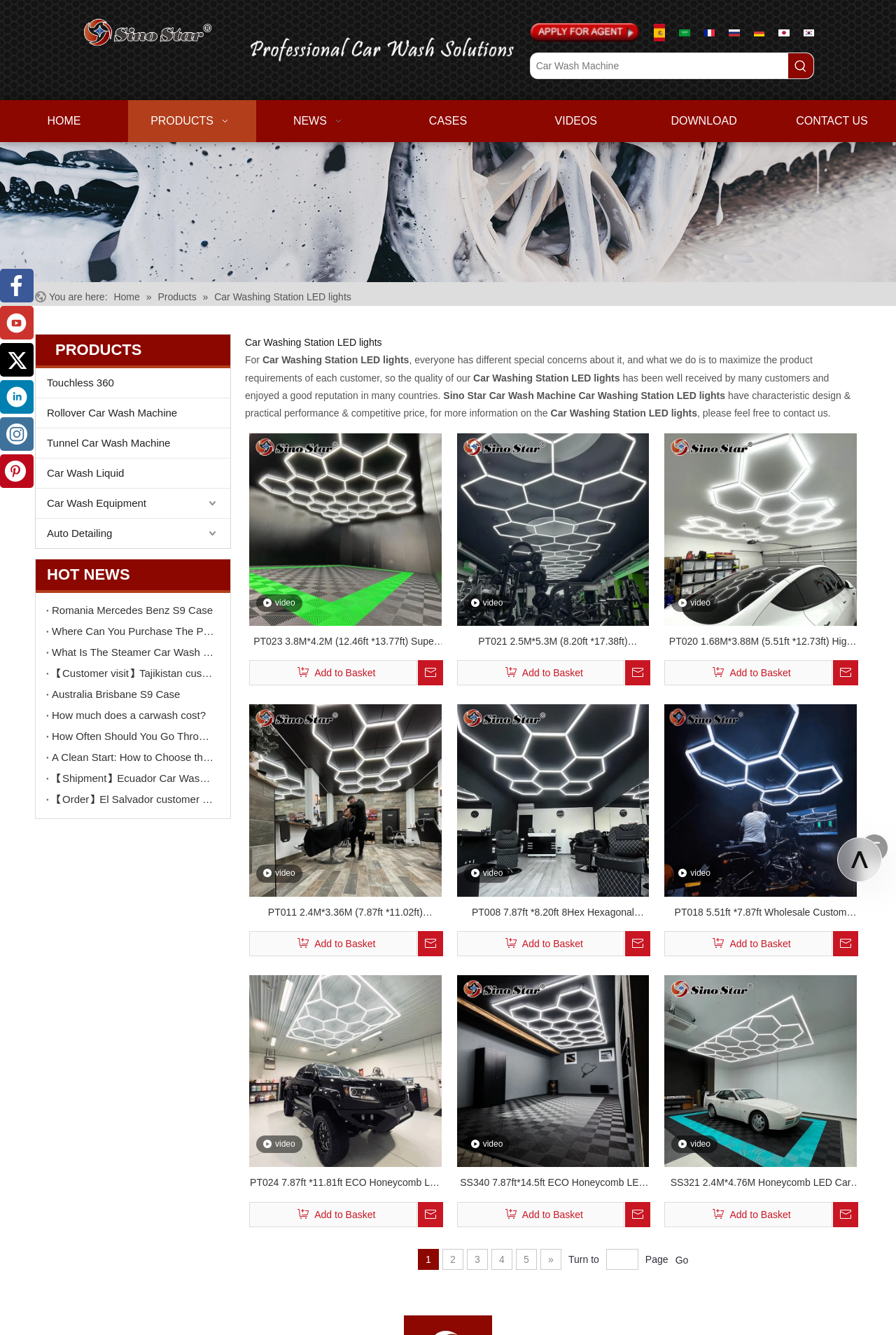Determine the bounding box coordinates of the region I should click to achieve the following instruction: "Click the PT023 3.8M*4.2M (12.46ft *13.77ft) Super Bright Hexagonal Garage Led Shop Light product link". Ensure the bounding box coordinates are four float numbers between 0 and 1, i.e., [left, top, right, bottom].

[0.278, 0.392, 0.493, 0.4]